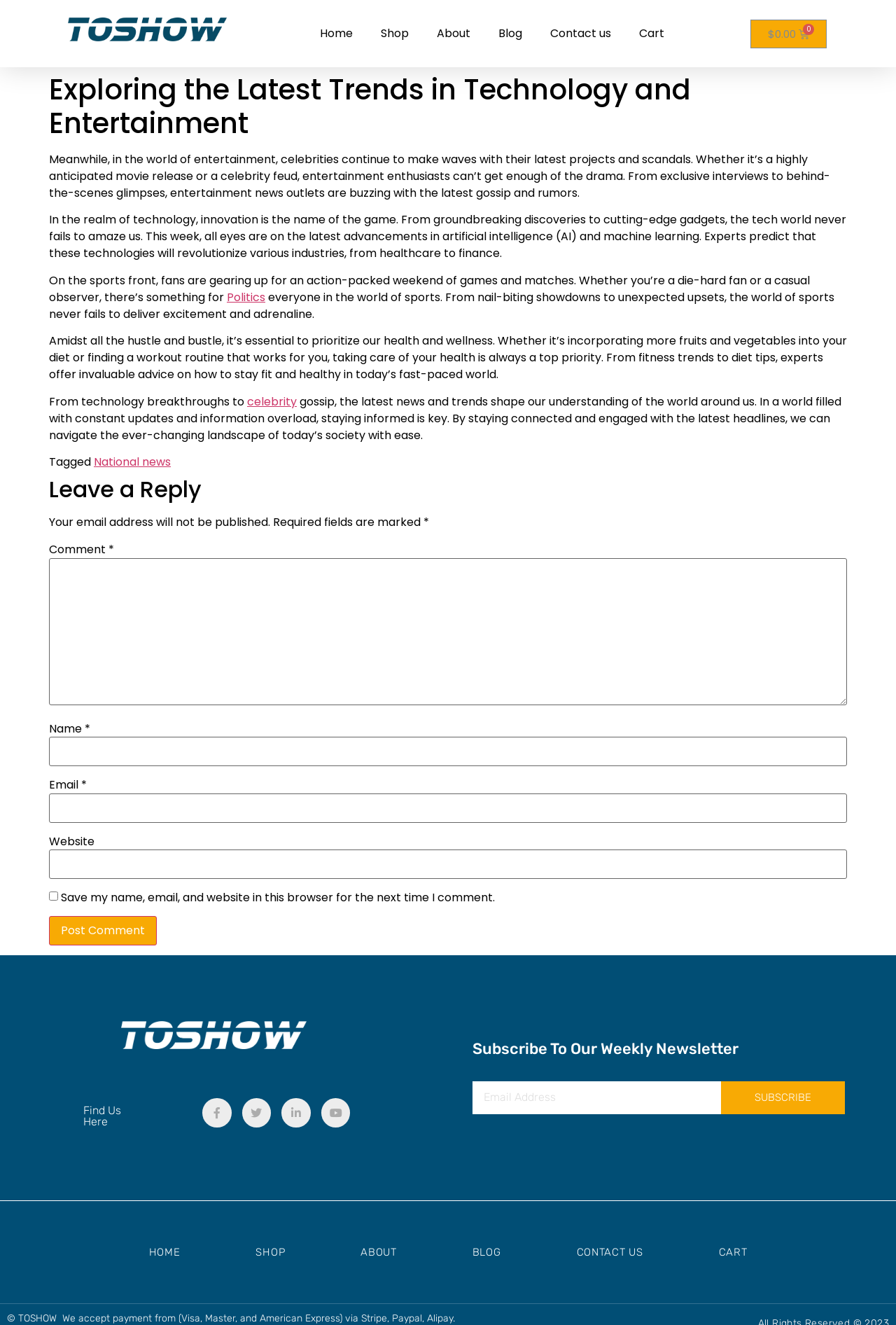Identify the bounding box coordinates for the UI element described as follows: "National news". Ensure the coordinates are four float numbers between 0 and 1, formatted as [left, top, right, bottom].

[0.105, 0.342, 0.191, 0.355]